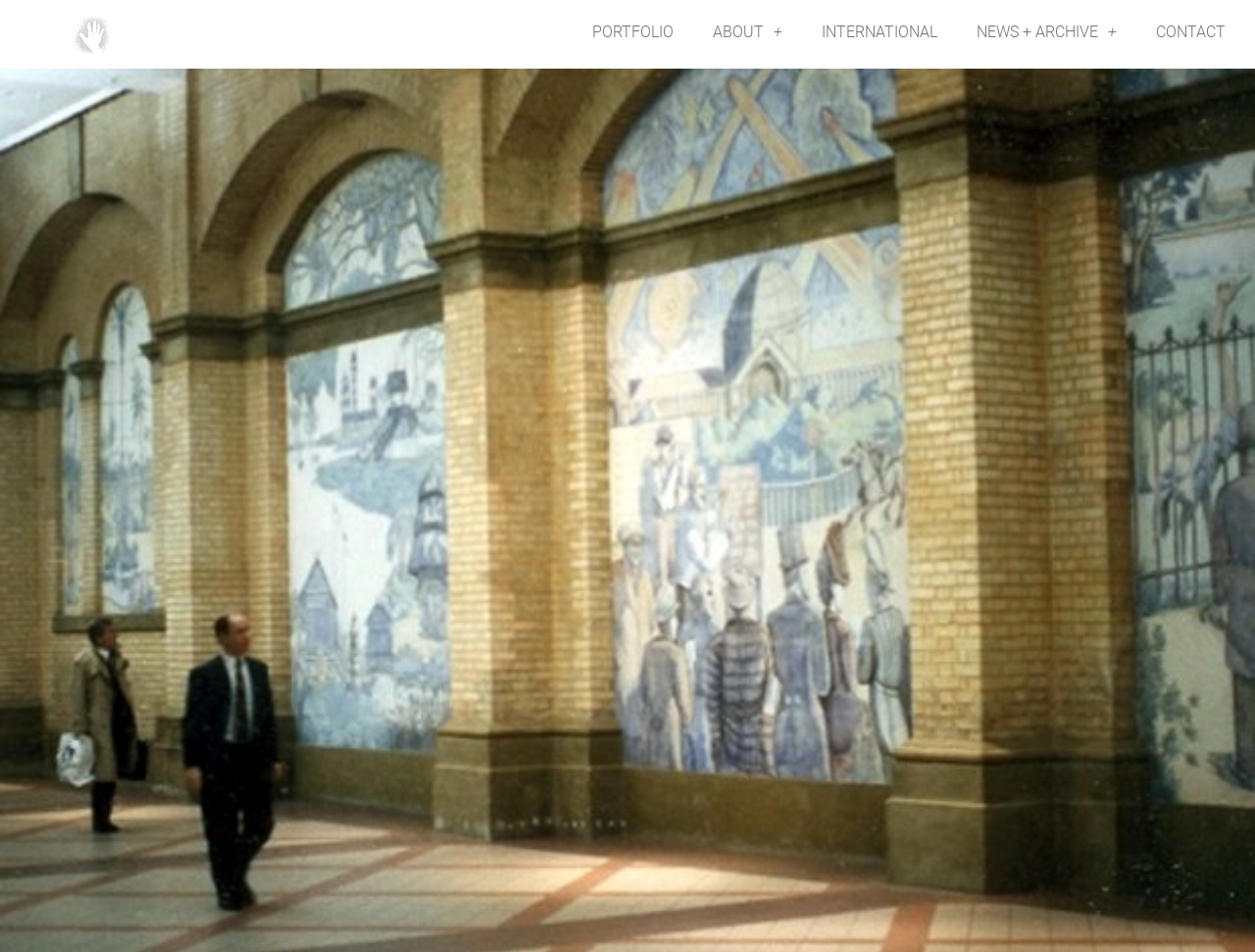Please provide a one-word or short phrase answer to the question:
What is the logo image description?

Drostle hand logo